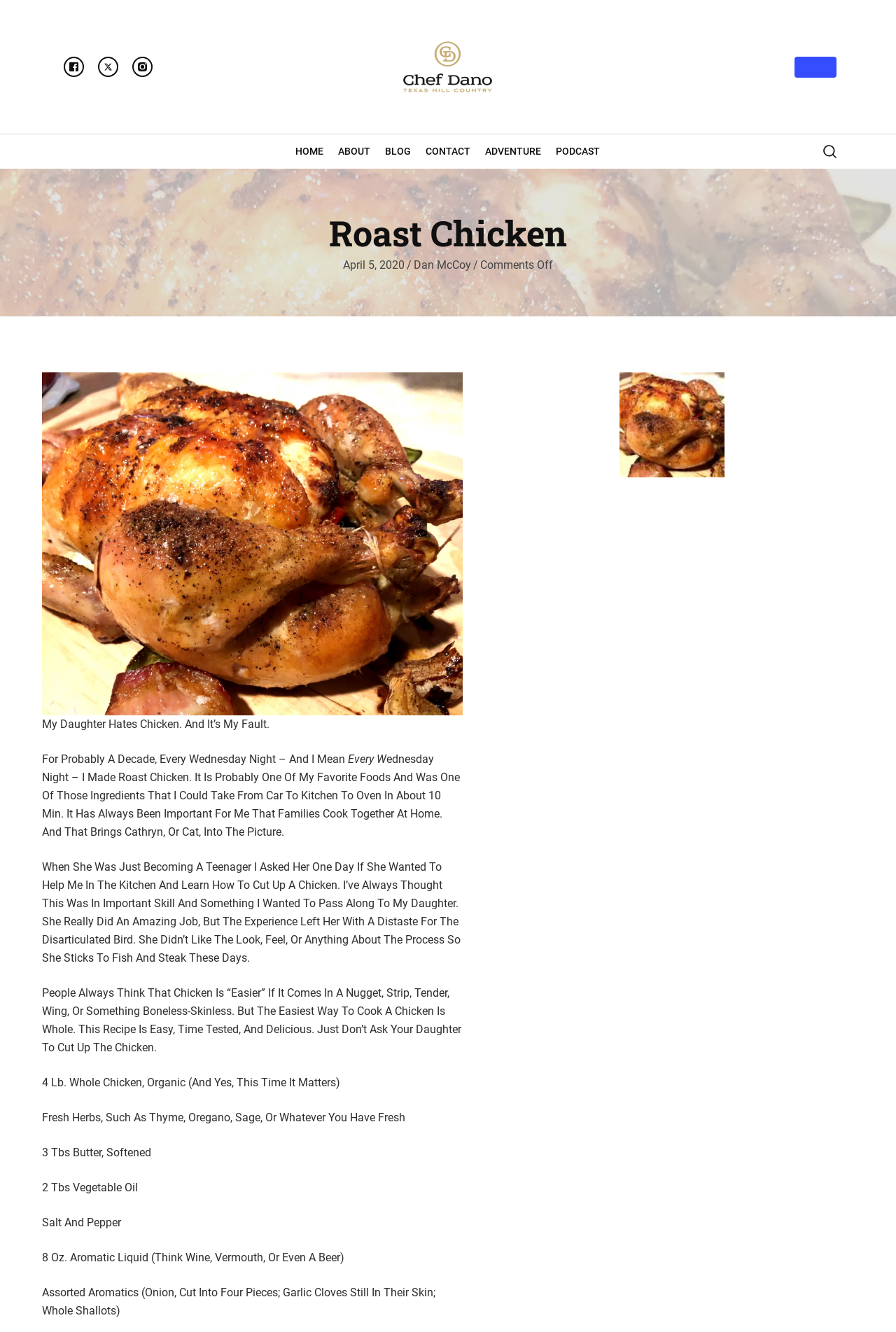What is the date of the article?
Respond with a short answer, either a single word or a phrase, based on the image.

April 5, 2020